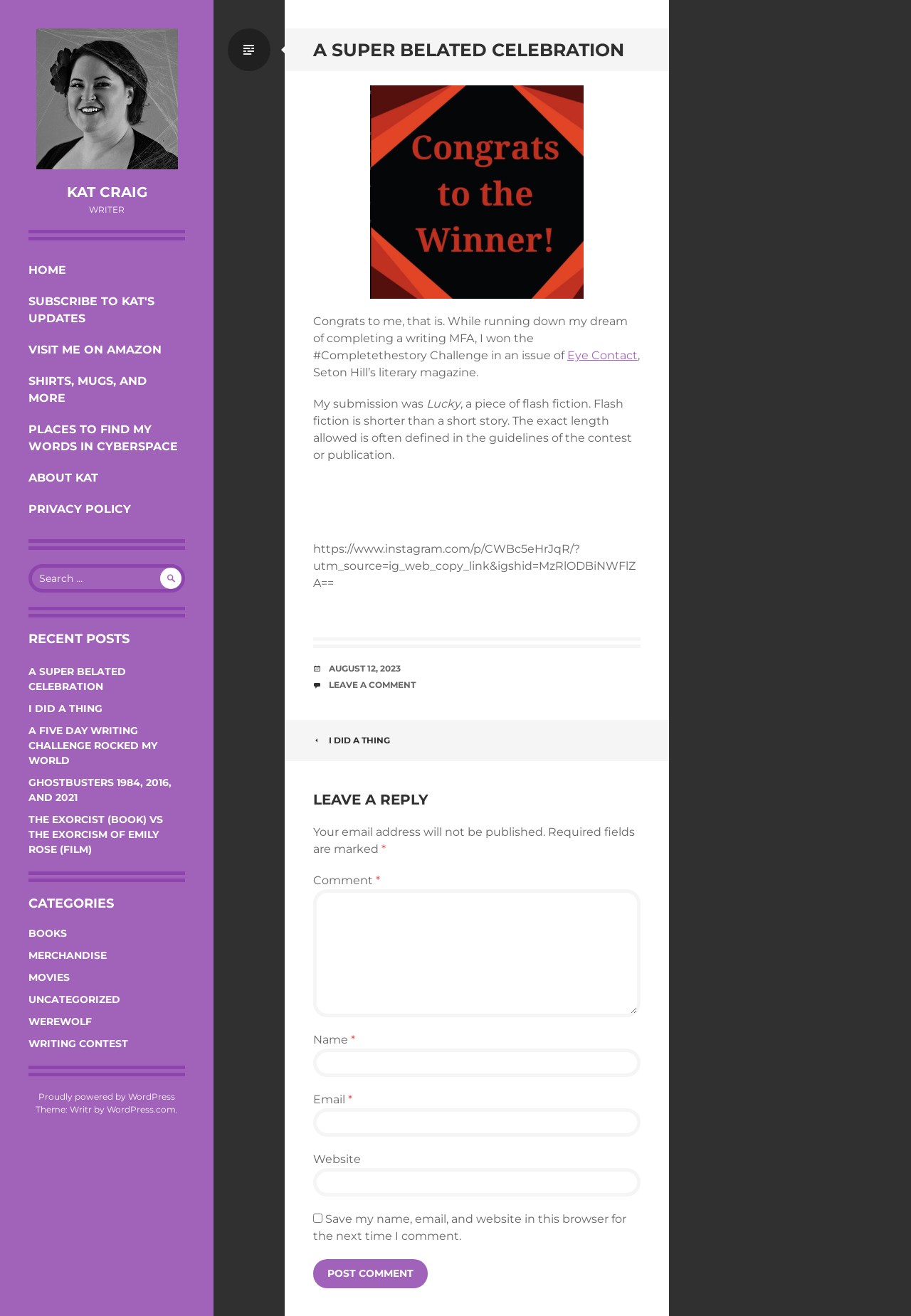Pinpoint the bounding box coordinates of the area that must be clicked to complete this instruction: "Leave a comment".

[0.344, 0.676, 0.703, 0.773]